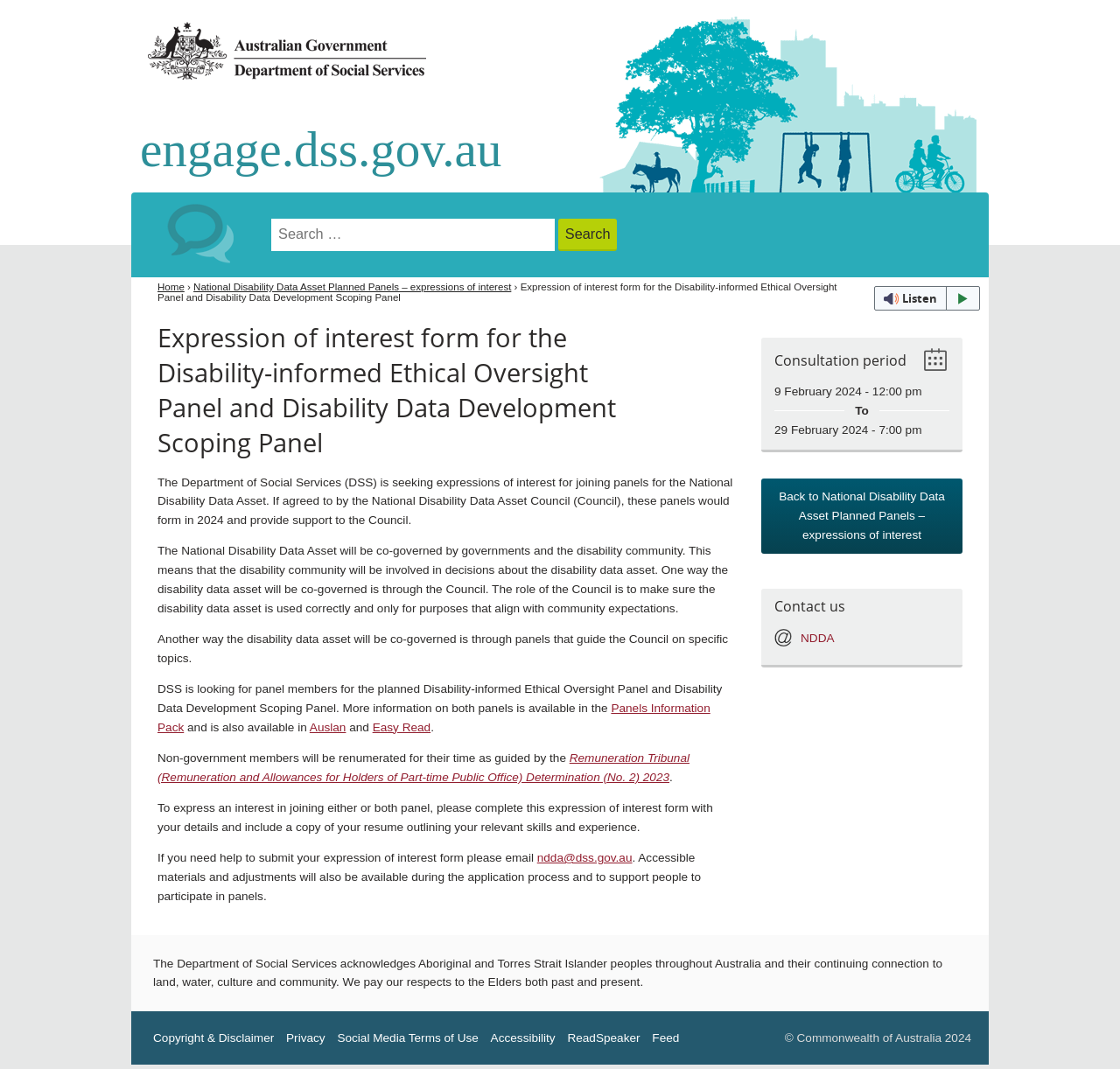Identify the bounding box coordinates of the clickable section necessary to follow the following instruction: "Listen with webReader". The coordinates should be presented as four float numbers from 0 to 1, i.e., [left, top, right, bottom].

[0.781, 0.268, 0.875, 0.291]